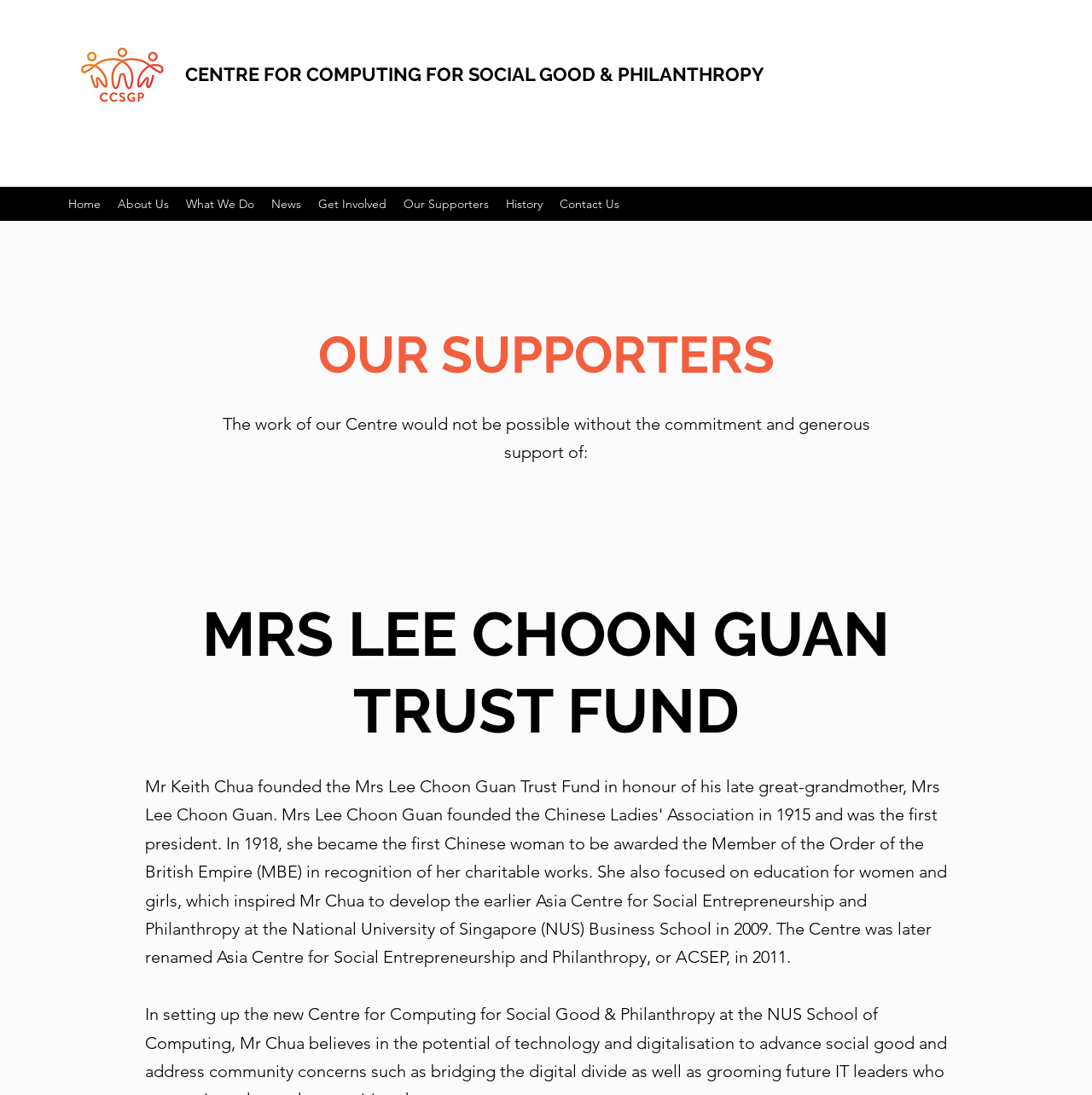What is the text above the heading 'OUR SUPPORTERS'?
Examine the image closely and answer the question with as much detail as possible.

I looked at the elements above the heading 'OUR SUPPORTERS' and found a StaticText element with the given text.